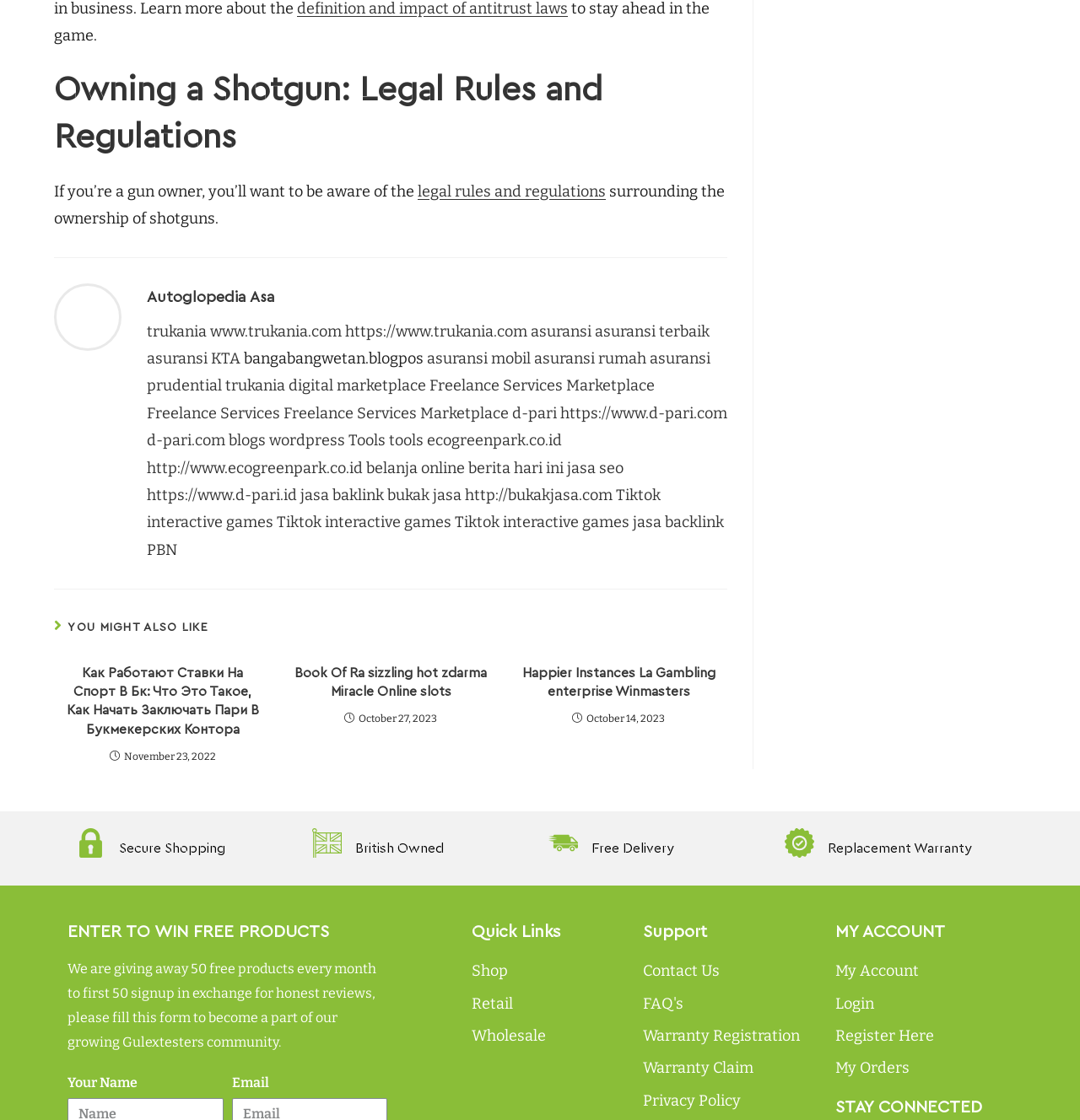Highlight the bounding box coordinates of the element you need to click to perform the following instruction: "Click on 'Visit Author Page'."

[0.05, 0.274, 0.112, 0.291]